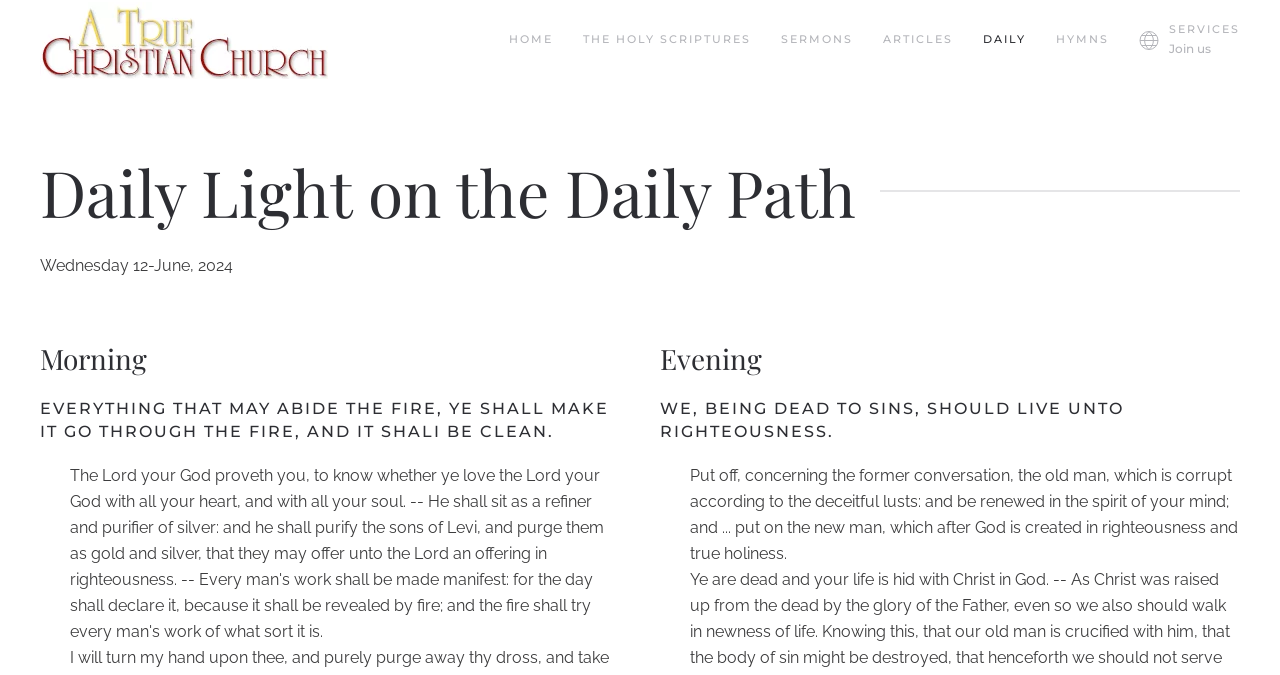Determine the bounding box coordinates of the region that needs to be clicked to achieve the task: "check services".

[0.89, 0.0, 0.969, 0.119]